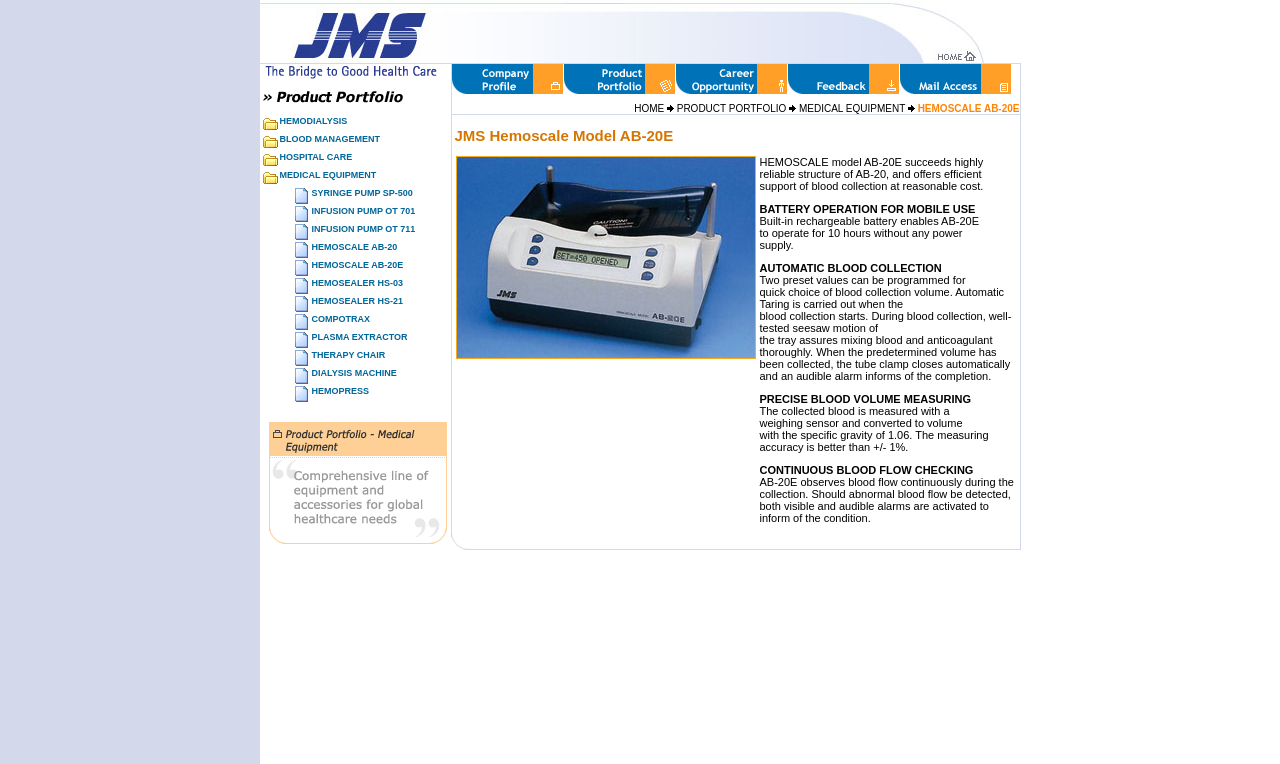Please mark the bounding box coordinates of the area that should be clicked to carry out the instruction: "Email Us".

None